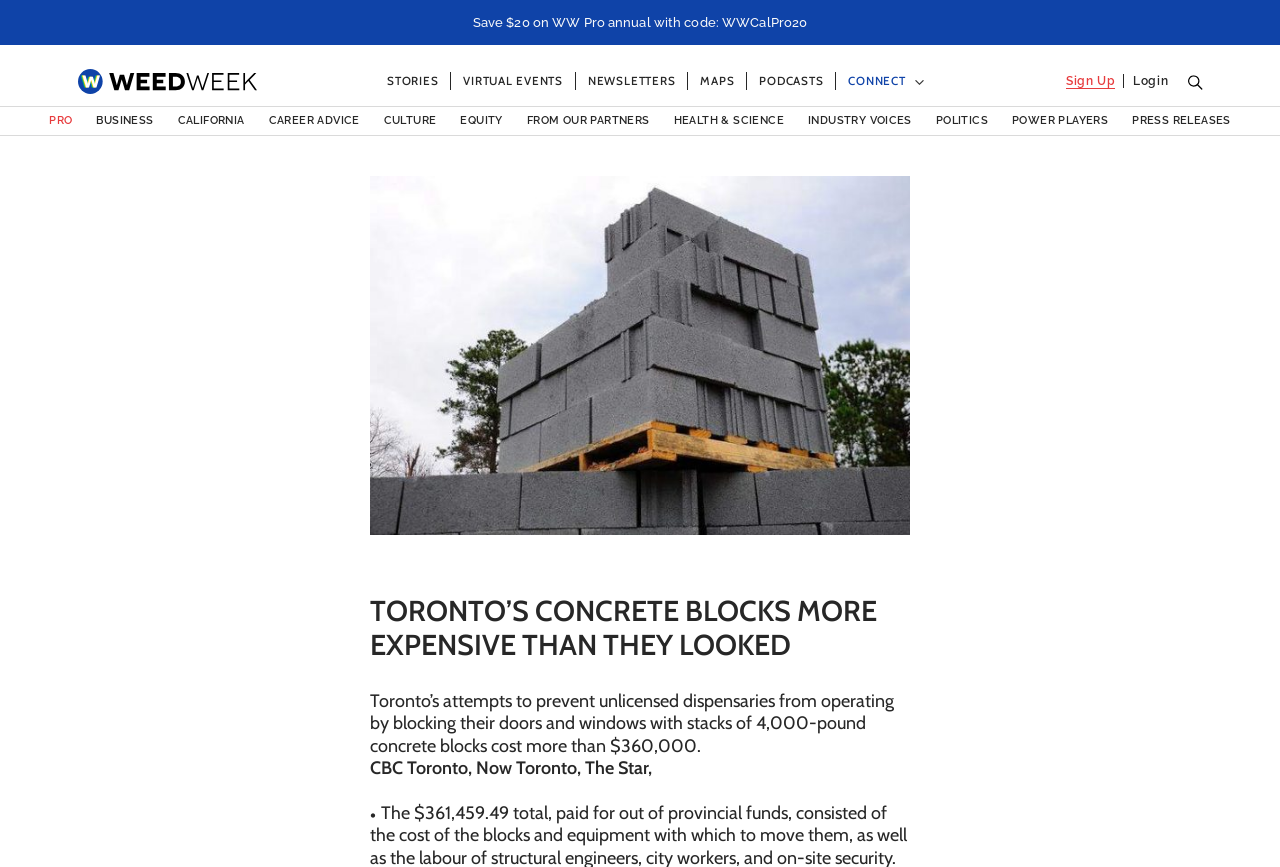What is the cost of the concrete blocks?
Based on the image, give a concise answer in the form of a single word or short phrase.

More than $360,000